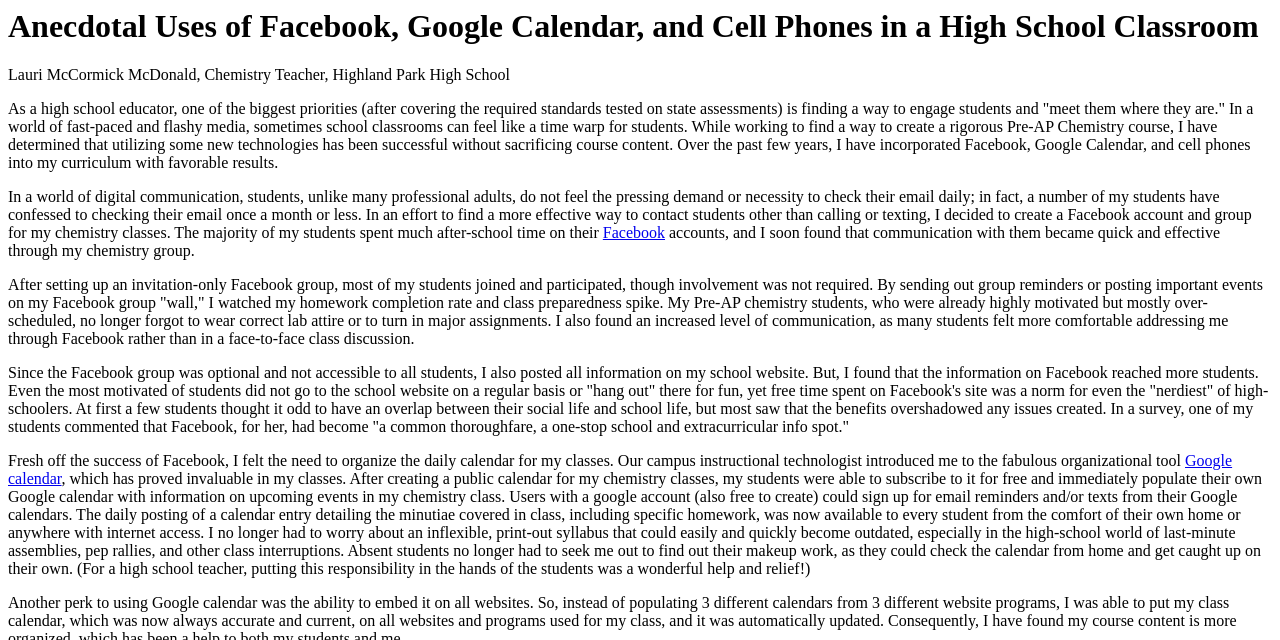Refer to the screenshot and give an in-depth answer to this question: What tool did the author use to organize the daily calendar for classes?

The author mentions being introduced to Google Calendar by the campus instructional technologist, and using it to create a public calendar for chemistry classes, which suggests that Google Calendar was the tool used to organize the daily calendar.